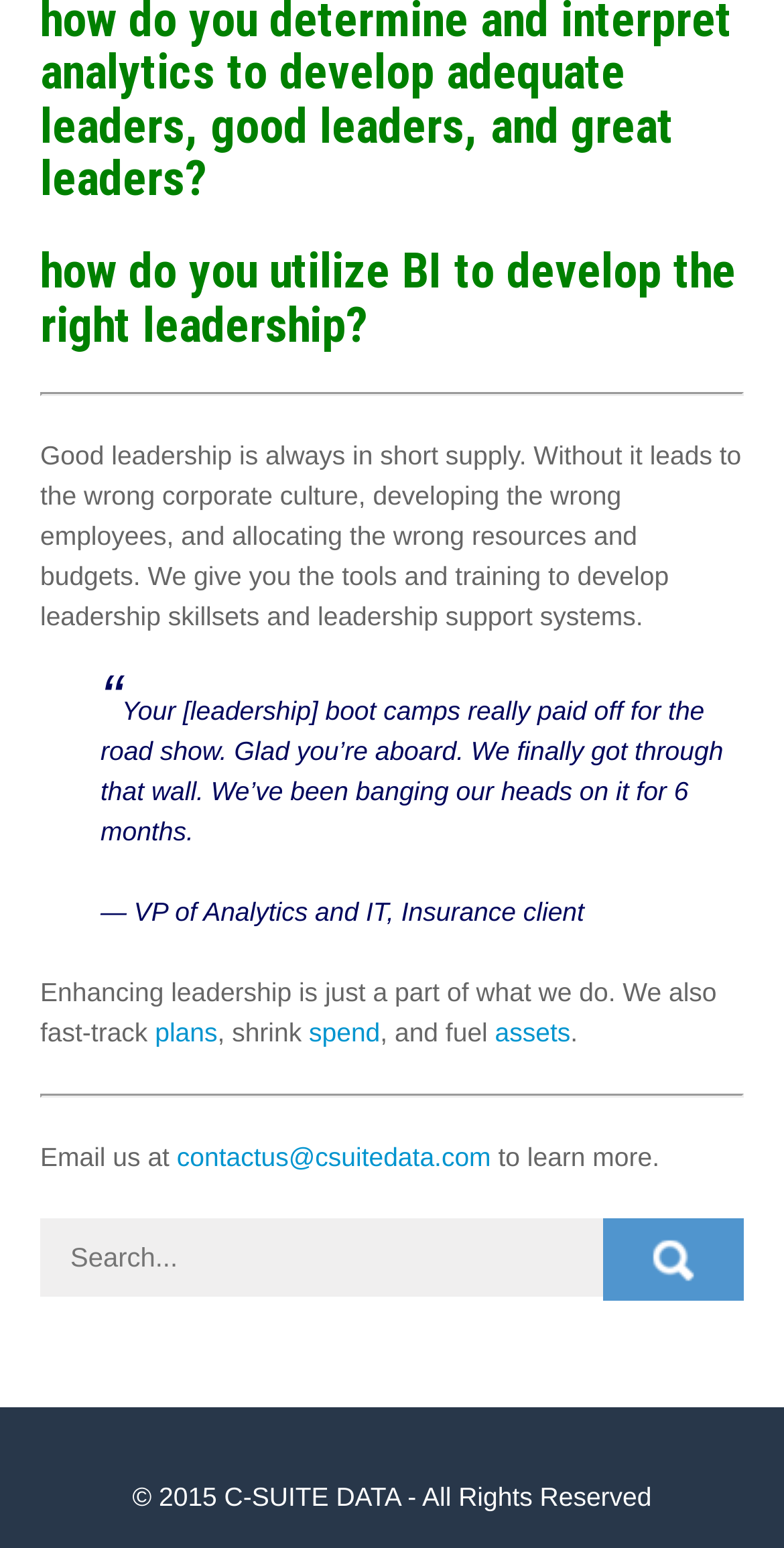Find the bounding box of the element with the following description: "name="s" placeholder="Search..."". The coordinates must be four float numbers between 0 and 1, formatted as [left, top, right, bottom].

[0.051, 0.787, 0.769, 0.838]